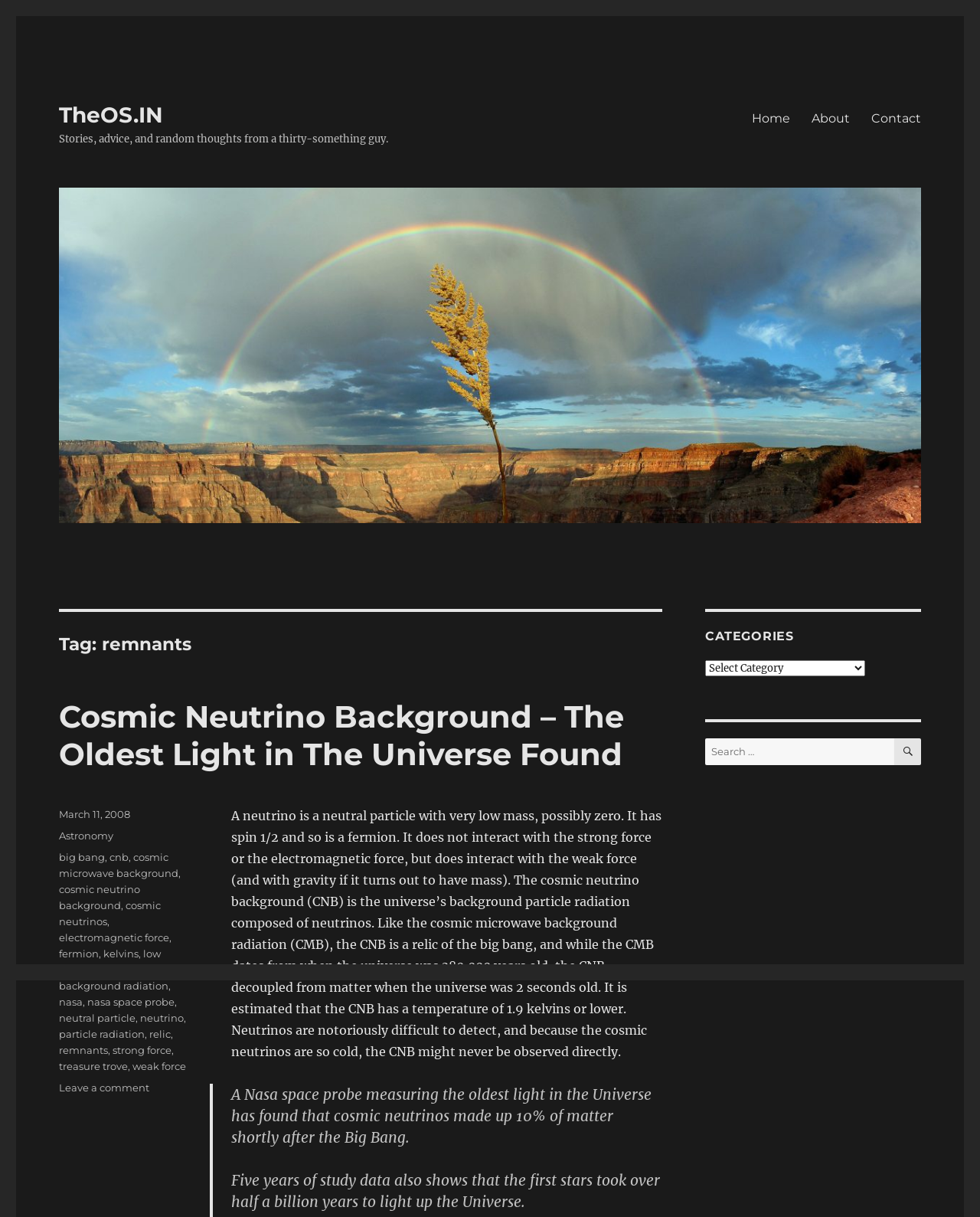Identify the bounding box coordinates of the clickable region necessary to fulfill the following instruction: "View the 'About' page". The bounding box coordinates should be four float numbers between 0 and 1, i.e., [left, top, right, bottom].

[0.817, 0.084, 0.878, 0.11]